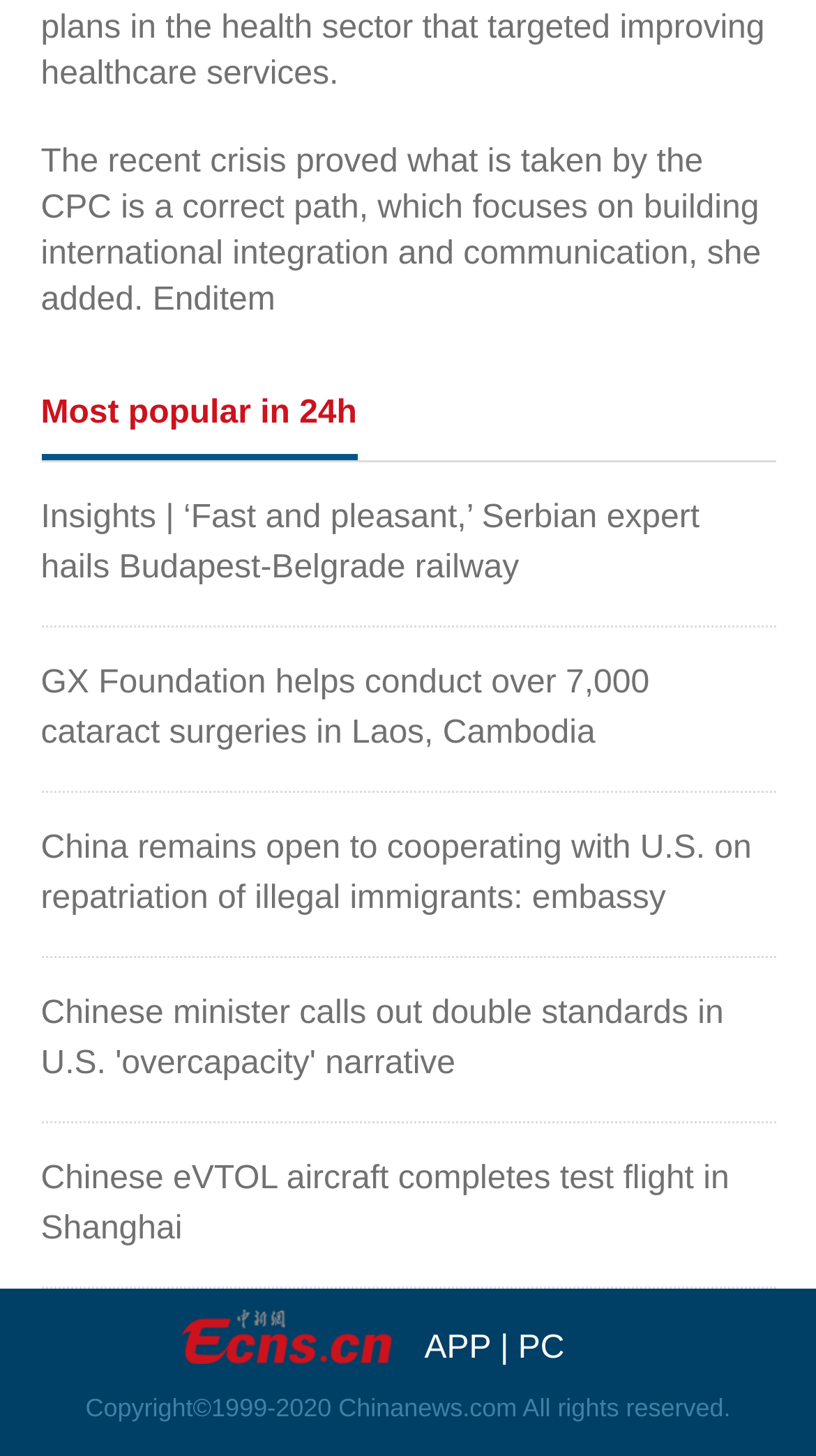Provide a thorough and detailed response to the question by examining the image: 
What is the category of the news articles?

The StaticText element above the news article links reads 'Most popular in 24h', which suggests that the news articles listed are the most popular ones in the last 24 hours.